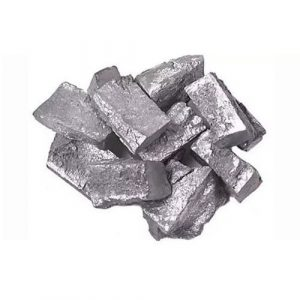Why is zinc supplementation emphasized?
Based on the image, please offer an in-depth response to the question.

The caption emphasizes the importance of zinc supplementation for those looking to enhance testosterone levels effectively, indicating that zinc has a significant impact on hormone balance and muscle function.